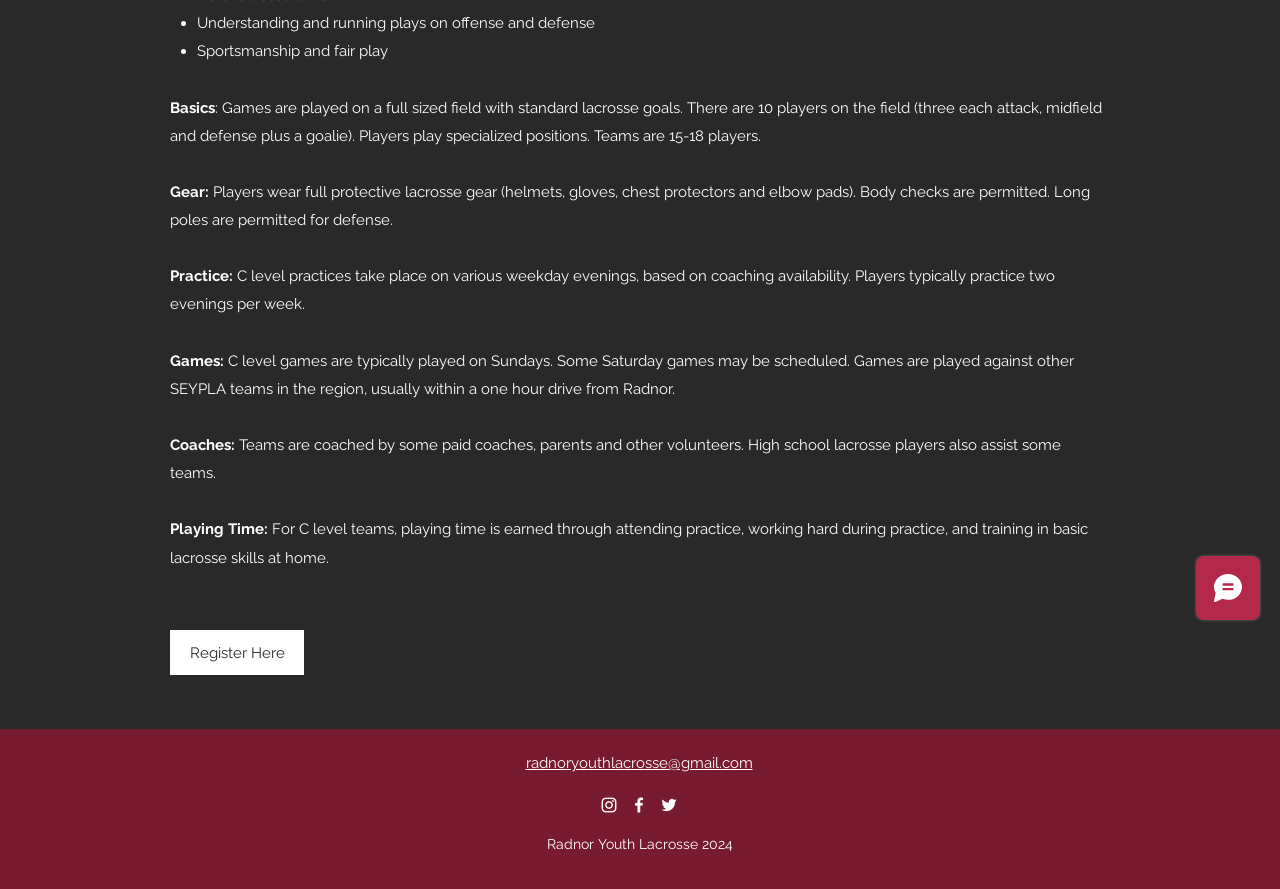Given the description "radnoryouthlacrosse@gmail.com", provide the bounding box coordinates of the corresponding UI element.

[0.411, 0.849, 0.588, 0.869]